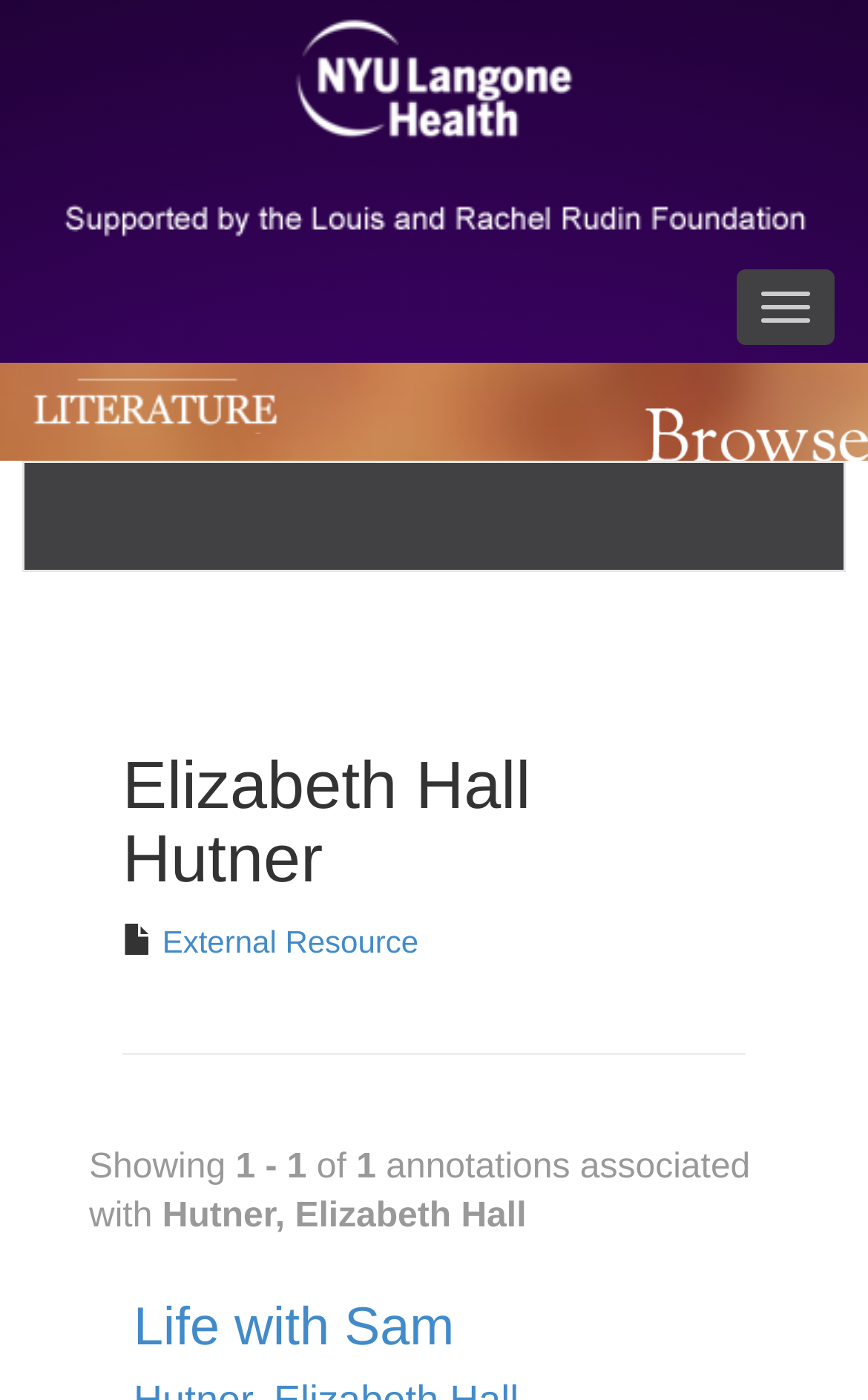Respond to the question below with a concise word or phrase:
What is the name of the author shown on the webpage?

Elizabeth Hall Hutner